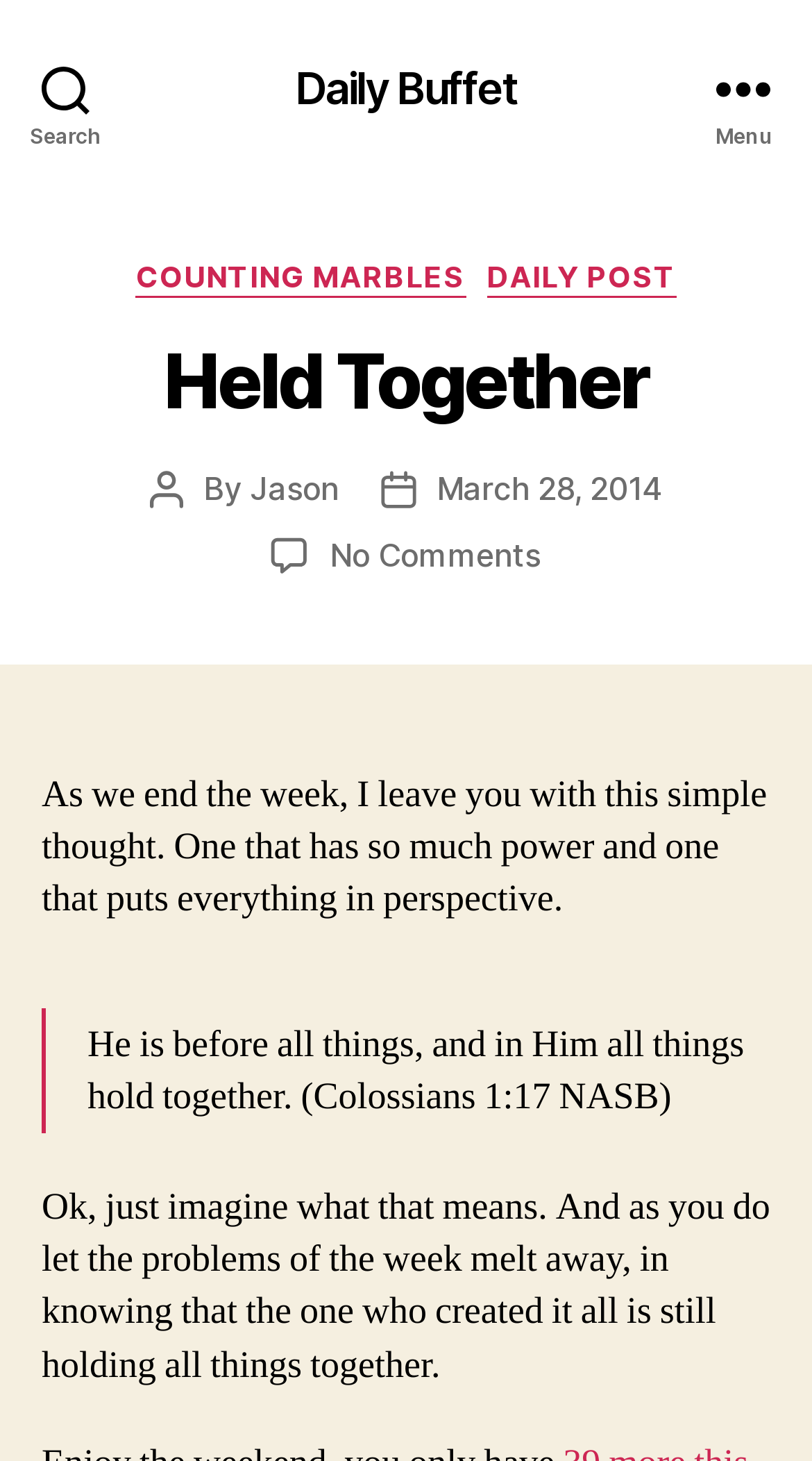Pinpoint the bounding box coordinates for the area that should be clicked to perform the following instruction: "Register a wish child".

None